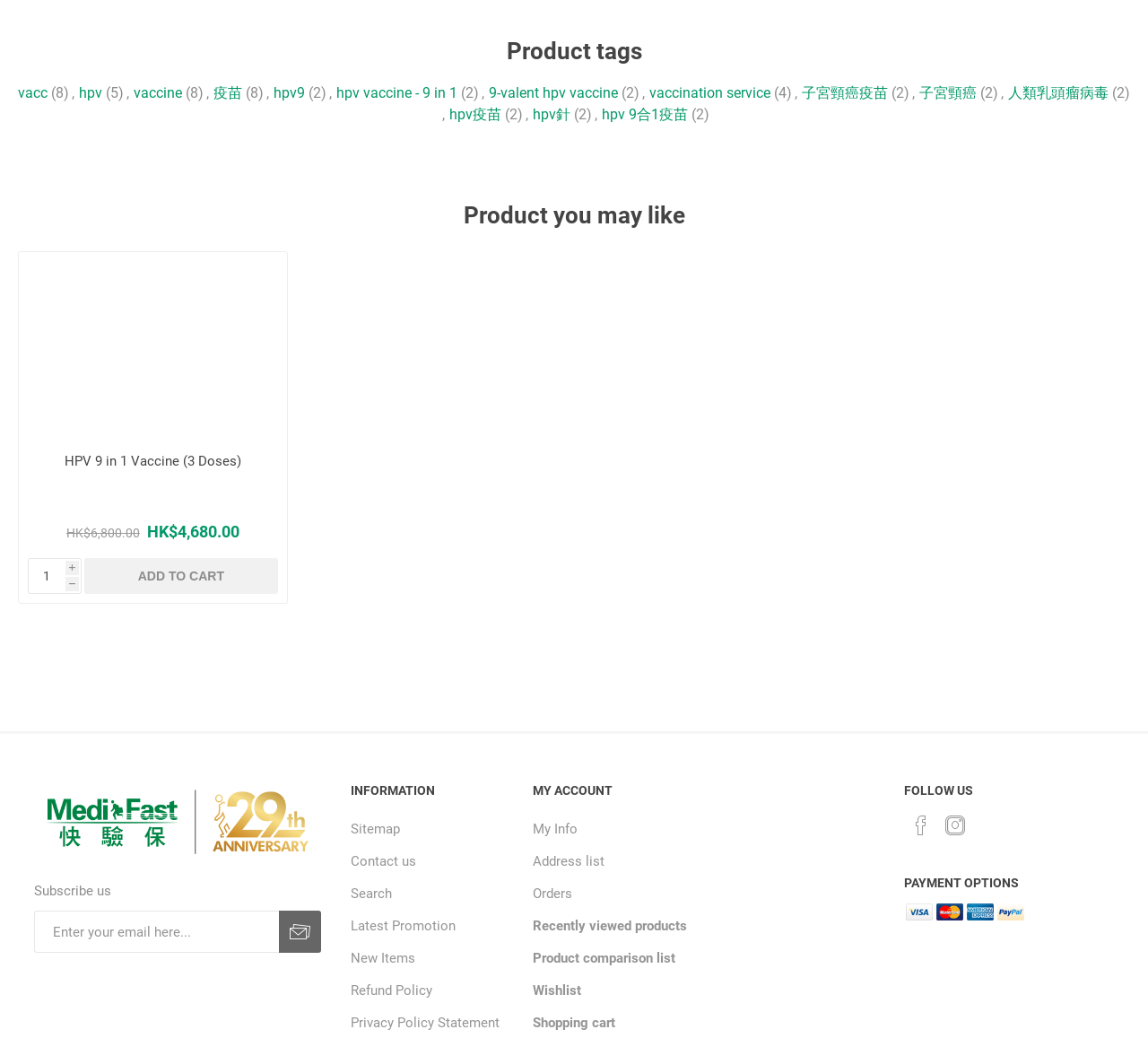Please specify the bounding box coordinates of the clickable section necessary to execute the following command: "Add to cart".

[0.073, 0.533, 0.242, 0.567]